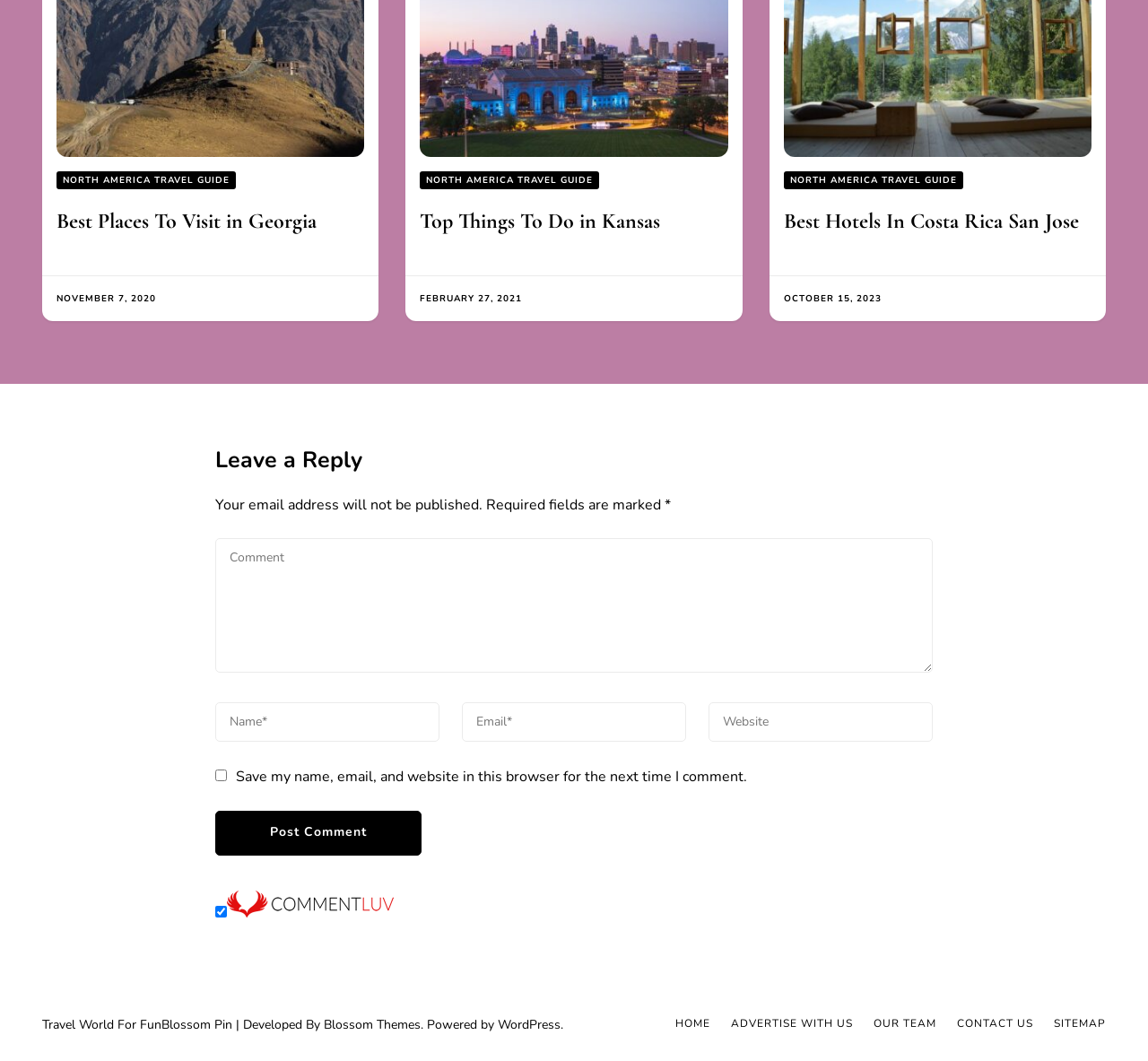Identify the bounding box coordinates of the section that should be clicked to achieve the task described: "Click on the 'NORTH AMERICA TRAVEL GUIDE' link".

[0.049, 0.162, 0.205, 0.179]